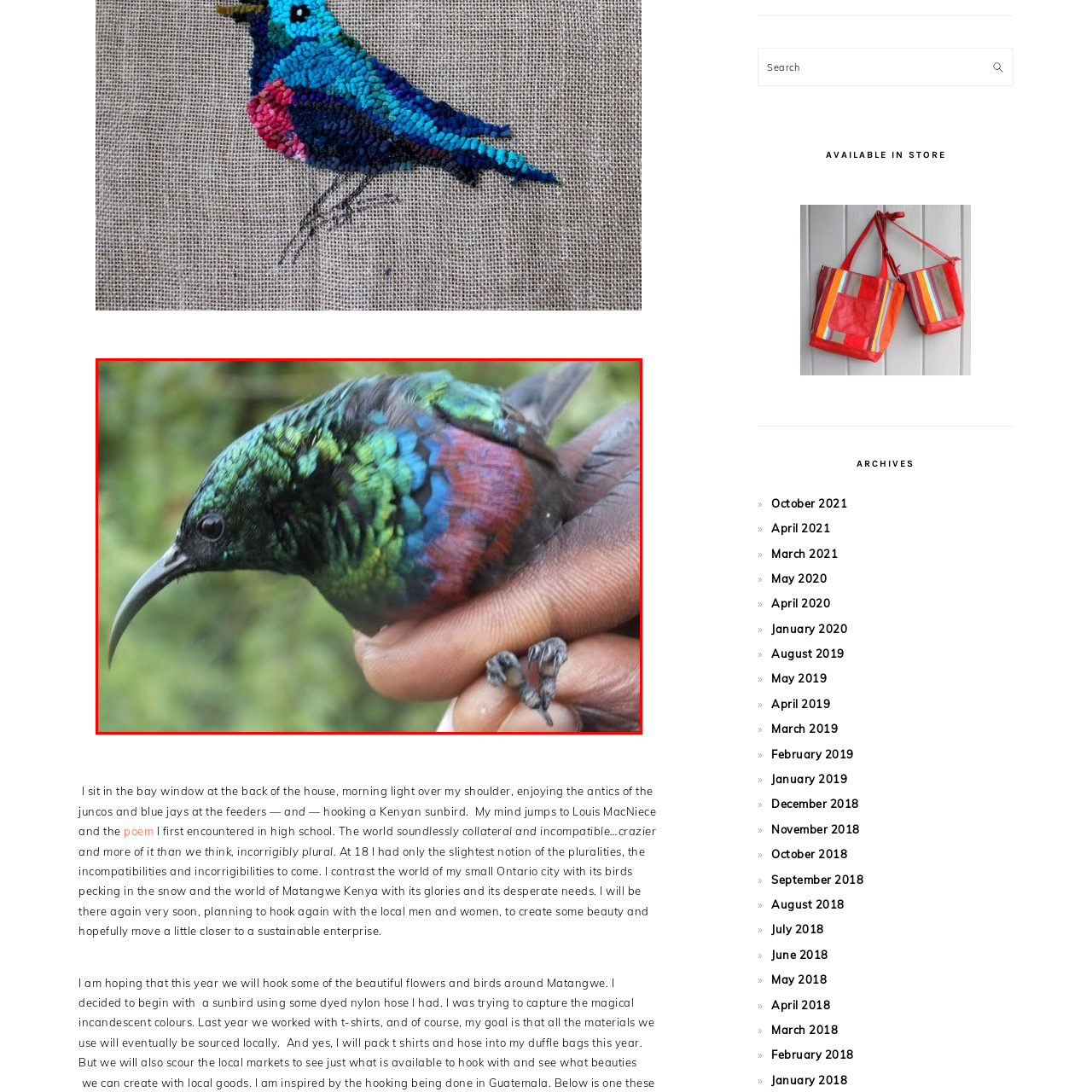Observe the image inside the red bounding box and respond to the question with a single word or phrase:
What type of beak does the bird have?

Long, slender